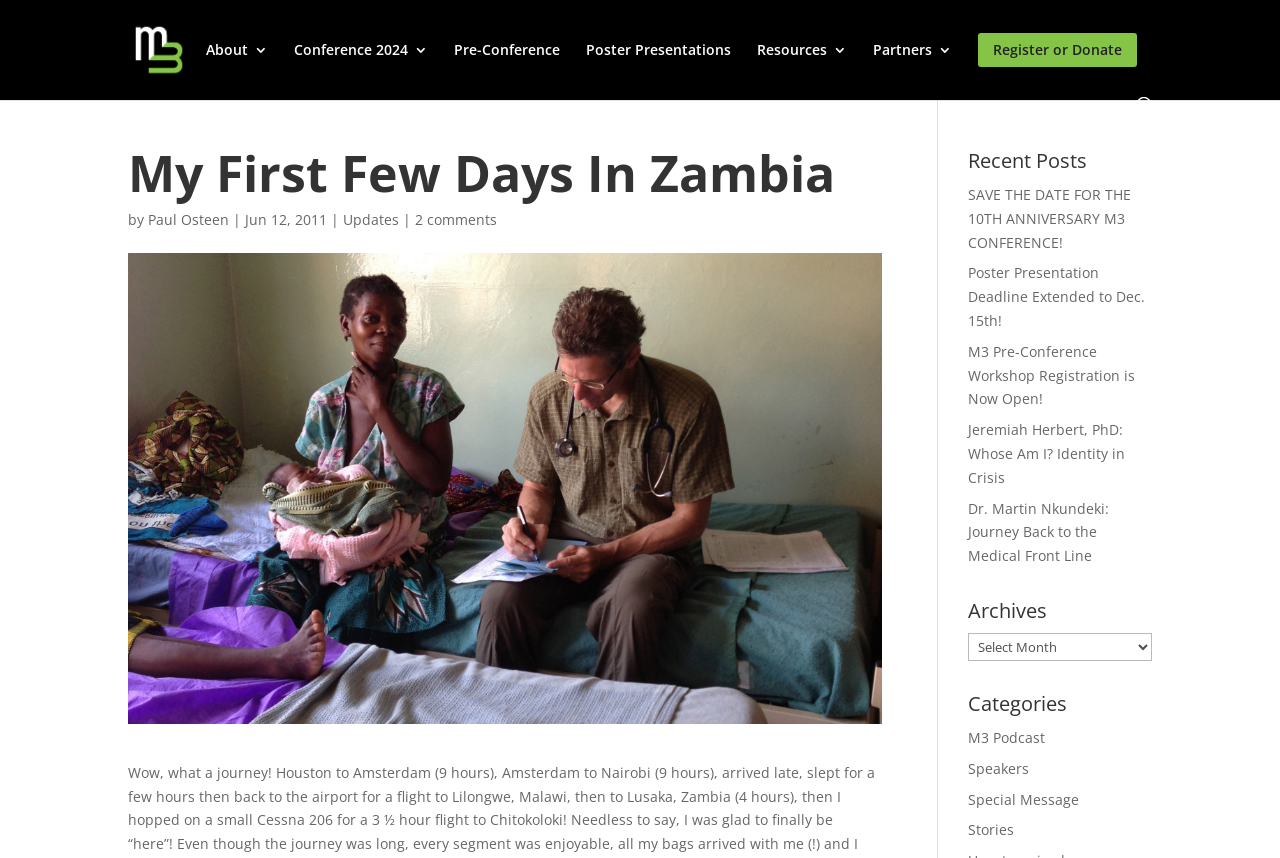Provide a short answer using a single word or phrase for the following question: 
What is the date of the blog post 'My First Few Days In Zambia'?

Jun 12, 2011